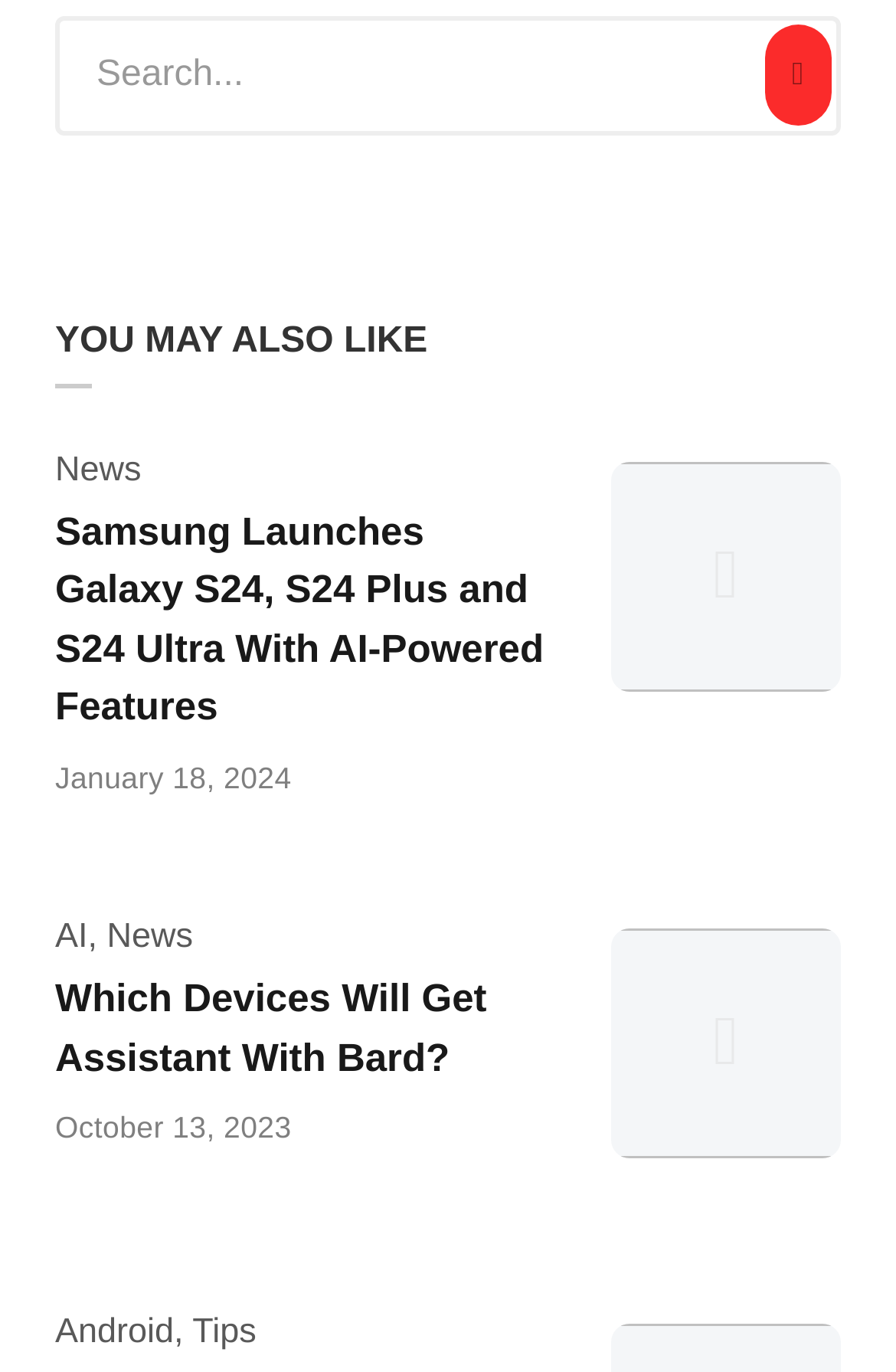Identify the bounding box of the UI element that matches this description: "News".

[0.119, 0.668, 0.216, 0.697]